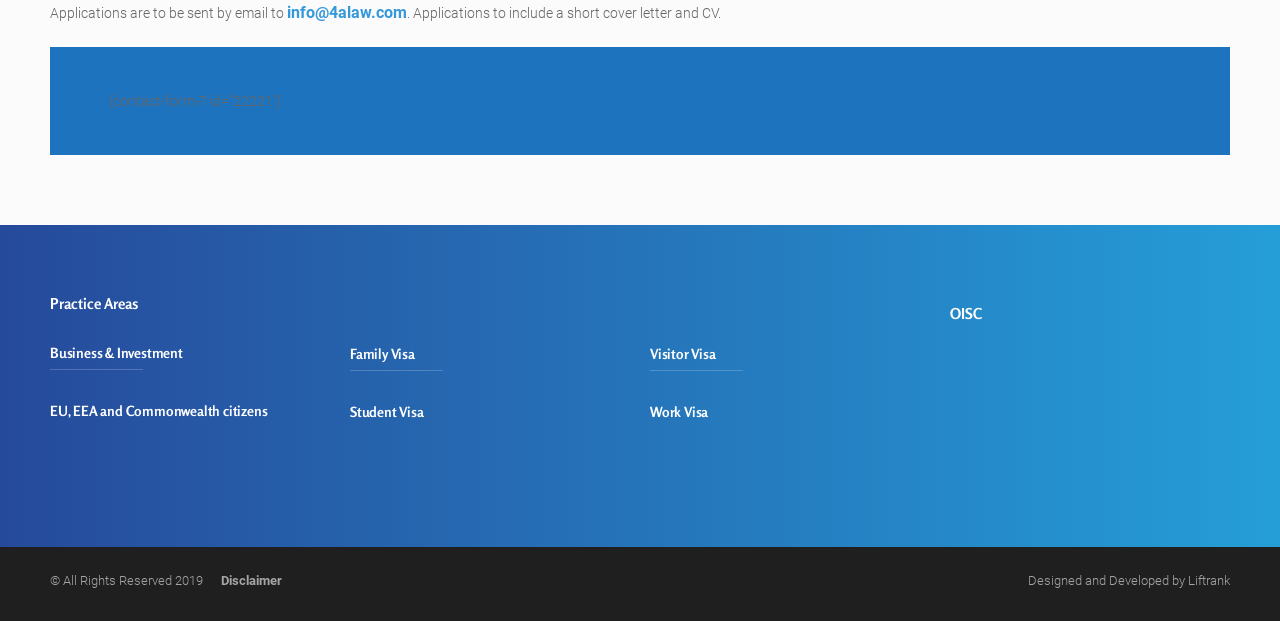Find the bounding box coordinates of the clickable region needed to perform the following instruction: "send an email to the contact address". The coordinates should be provided as four float numbers between 0 and 1, i.e., [left, top, right, bottom].

[0.224, 0.005, 0.318, 0.036]